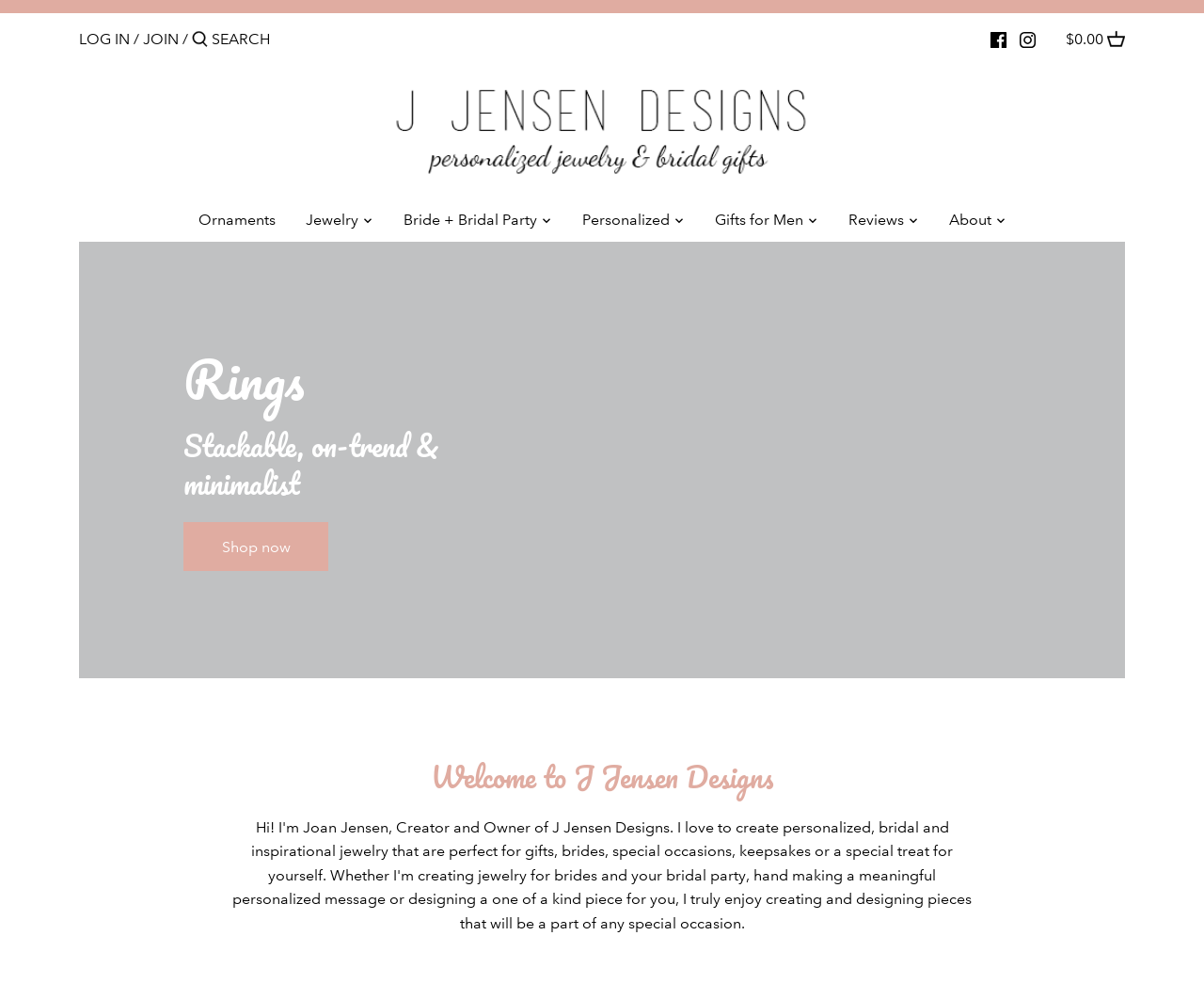Predict the bounding box coordinates of the UI element that matches this description: "Bride + Bridal Party". The coordinates should be in the format [left, top, right, bottom] with each value between 0 and 1.

[0.322, 0.205, 0.458, 0.242]